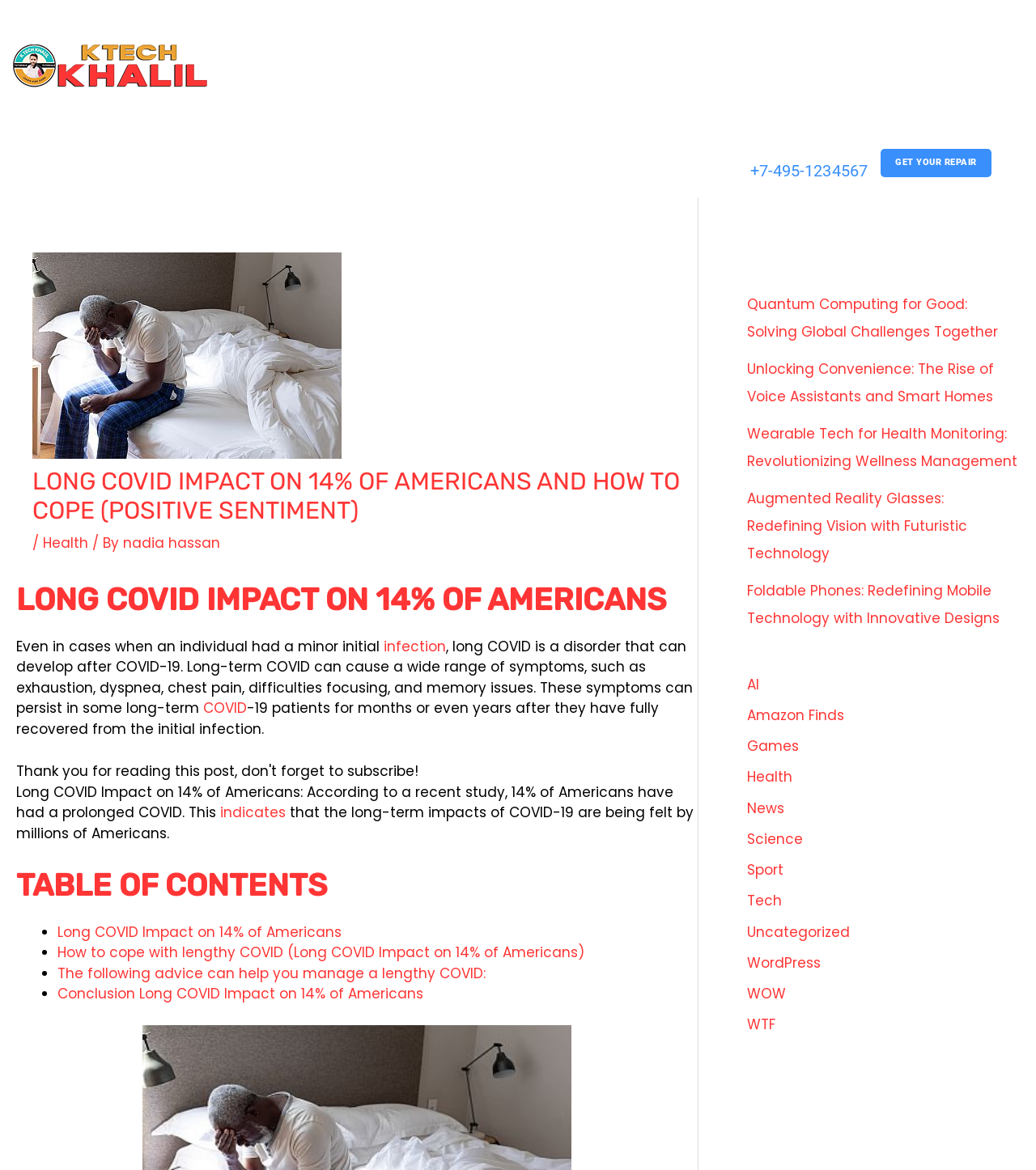Use the information in the screenshot to answer the question comprehensively: What is the topic of the article?

The webpage is focused on the topic of Long COVID and its impact on 14% of Americans, providing information on how to cope with lengthy COVID and its effects on individuals.